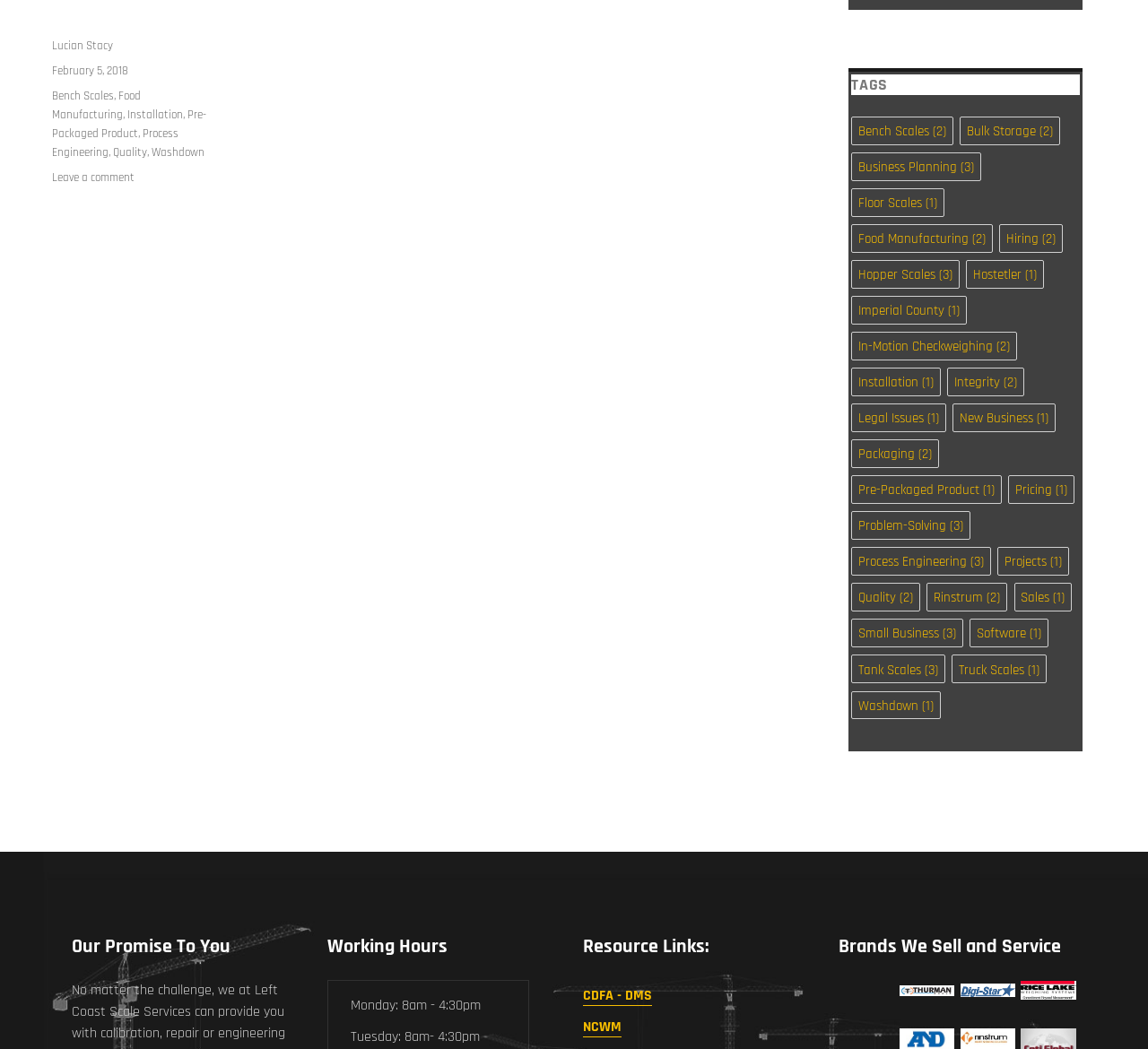Please indicate the bounding box coordinates for the clickable area to complete the following task: "Check the 'Installation' link". The coordinates should be specified as four float numbers between 0 and 1, i.e., [left, top, right, bottom].

[0.111, 0.102, 0.16, 0.116]